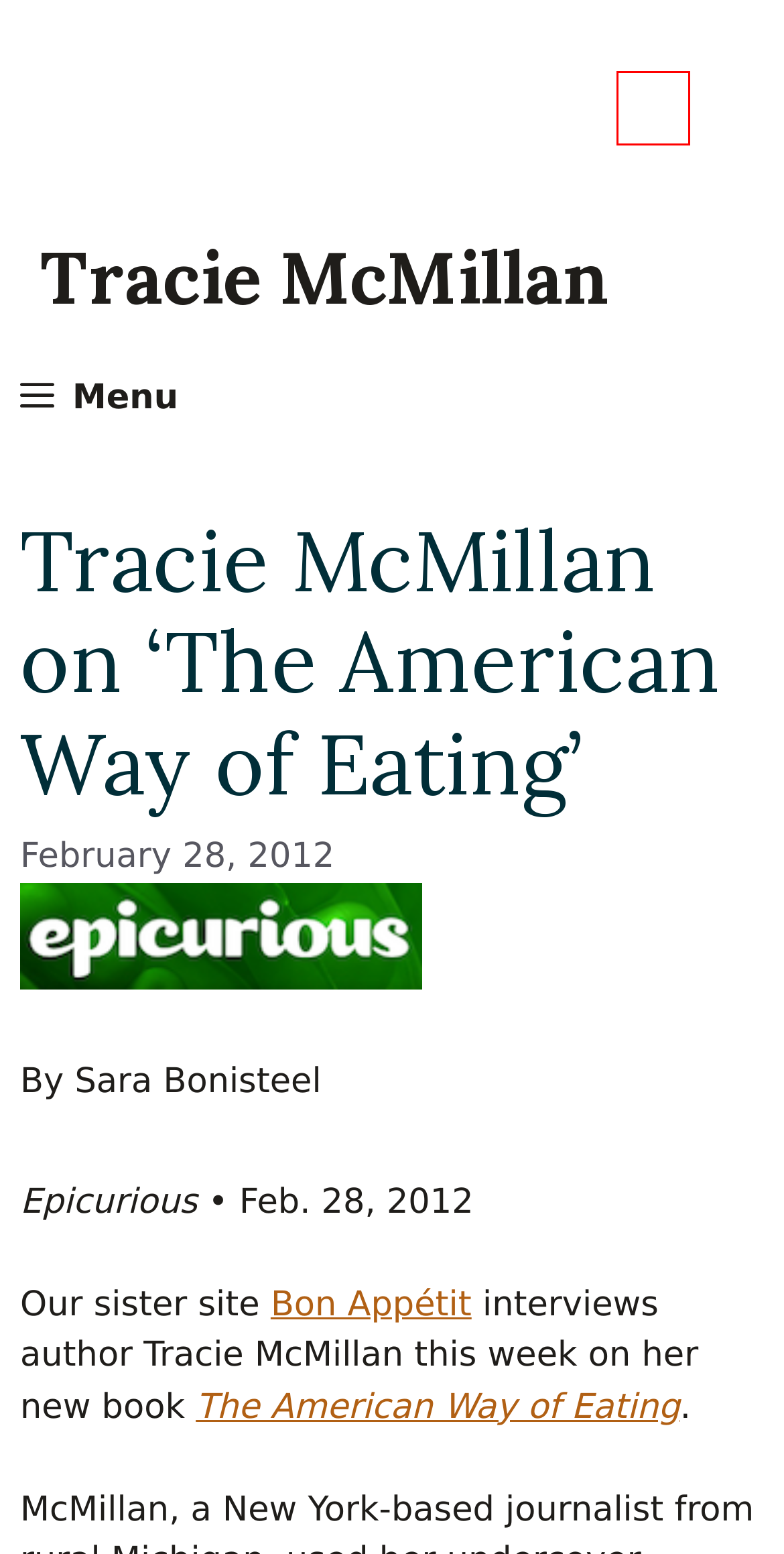You are given a screenshot of a webpage within which there is a red rectangle bounding box. Please choose the best webpage description that matches the new webpage after clicking the selected element in the bounding box. Here are the options:
A. Reviews of The White Bonus - Tracie McMillan
B. What is a White Bonus? - Tracie McMillan
C. Home - Tracie McMillan
D. Events: Upcoming - Tracie McMillan
E. Books - Tracie McMillan - Tracie McMillan
F. Press Kit - Tracie McMillan
G. Newsletter - Tracie McMillan
H. Contact - Tracie McMillan

F